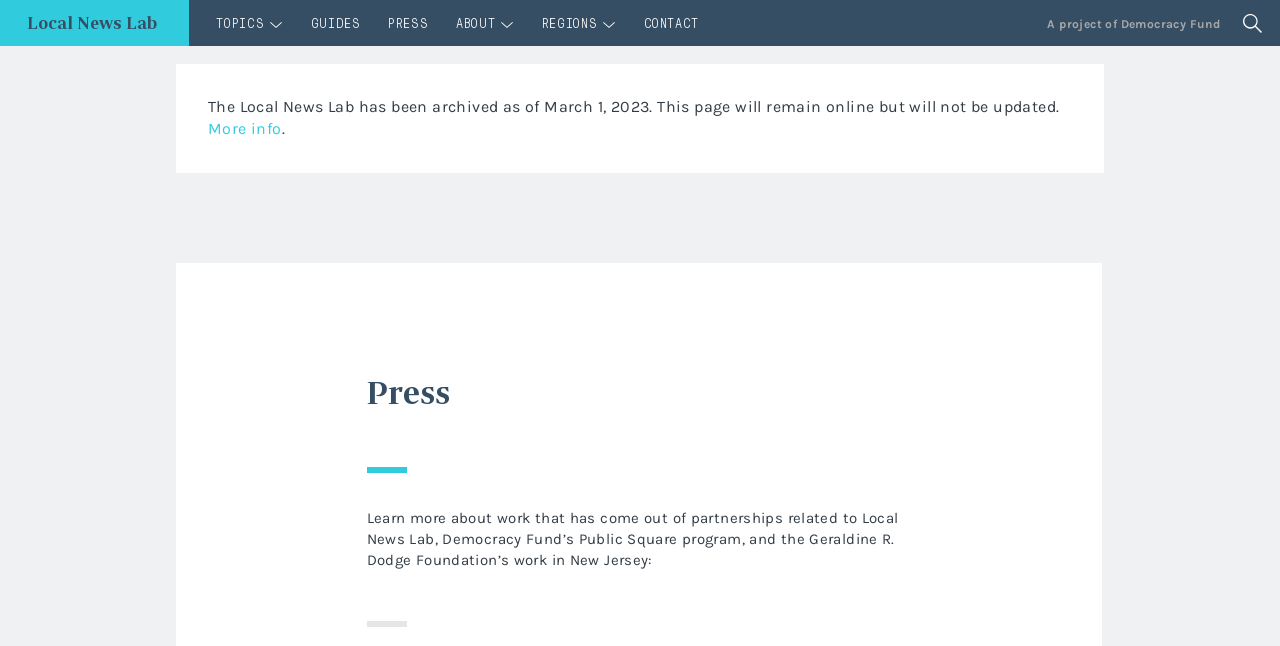Summarize the webpage in an elaborate manner.

The webpage appears to be a press page for the Local News Lab project. At the top, there is a navigation menu with six links: "Local News Lab", "TOPICS", "GUIDES", "PRESS", "ABOUT", and "REGIONS", followed by a "CONTACT" link. These links are aligned horizontally and are positioned near the top of the page.

Below the navigation menu, there is a heading that reads "A project of Democracy Fund", with a link to "Democracy Fund" next to it. On the right side of the page, there is a small icon represented by "\uf10d".

The main content of the page starts with a notice that the Local News Lab has been archived as of March 1, 2023, and will not be updated. Below this notice, there is a link to "More info". 

Further down, there is a section with a heading that reads "Press". This section is divided by a horizontal separator line. Within this section, there is a paragraph of text that describes the work that has come out of partnerships related to Local News Lab, Democracy Fund’s Public Square program, and the Geraldine R. Dodge Foundation’s work in New Jersey. This text is followed by another horizontal separator line.